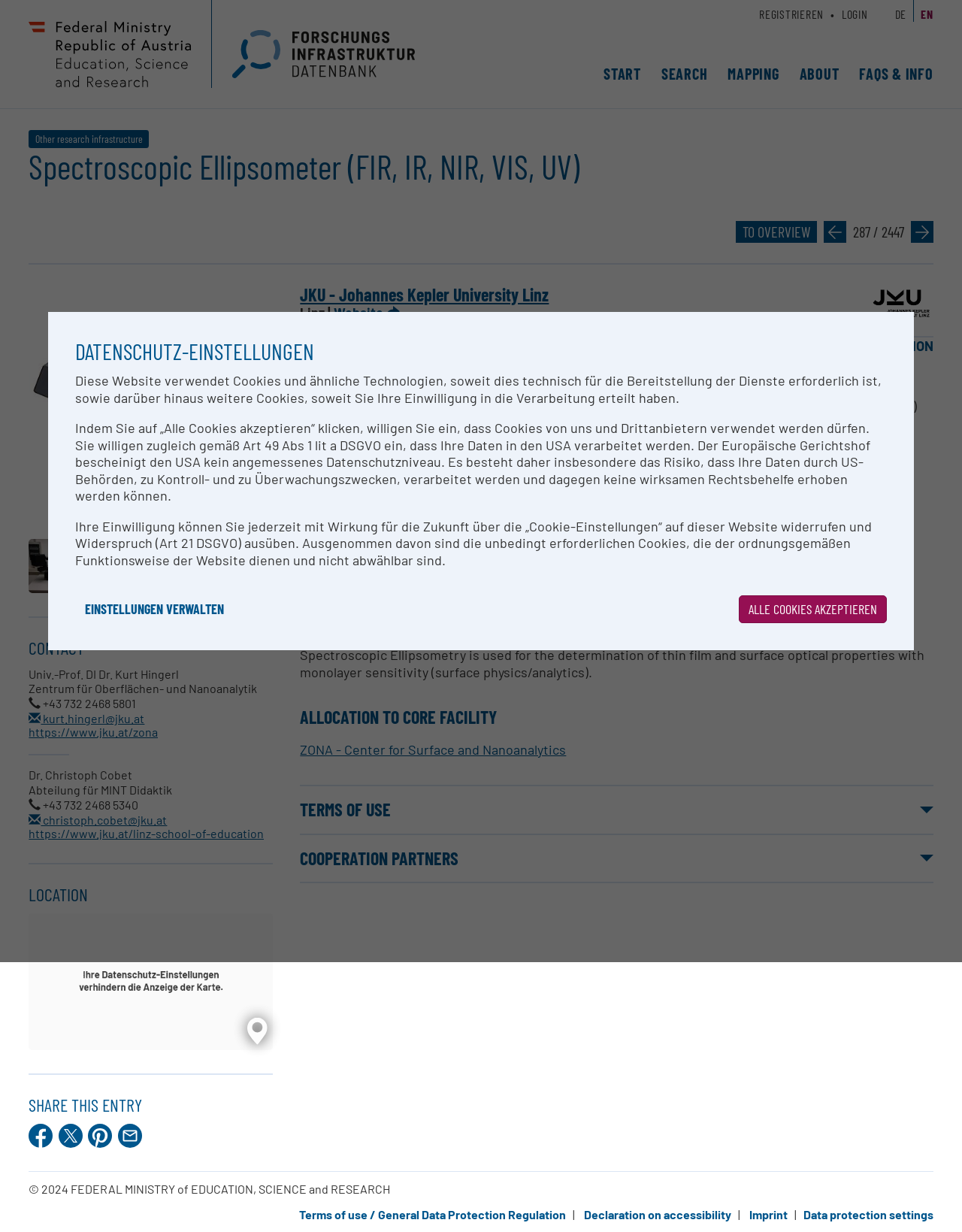Identify the bounding box coordinates of the element that should be clicked to fulfill this task: "View item". The coordinates should be provided as four float numbers between 0 and 1, i.e., [left, top, right, bottom].

None